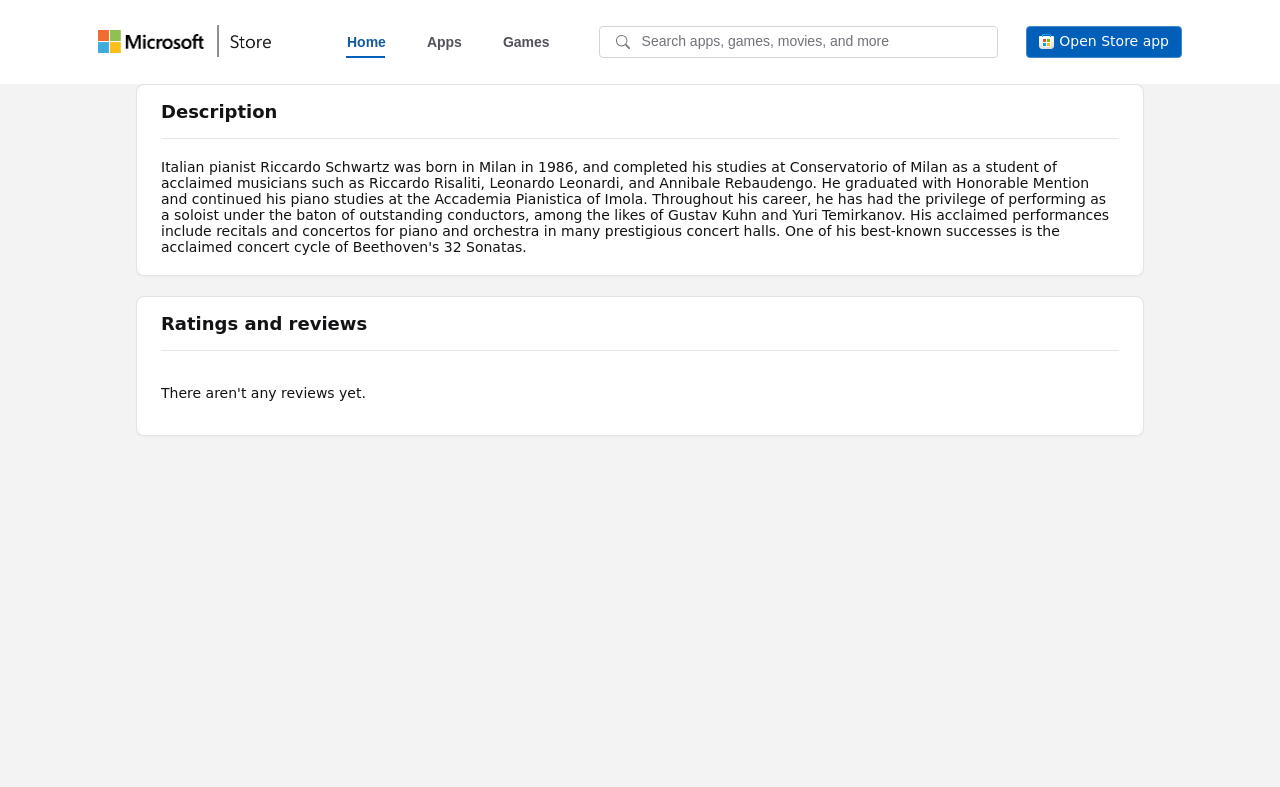What is the name of the piano sonata?
Based on the image, please offer an in-depth response to the question.

I found the answer by looking at the main heading of the webpage, which is 'Beethoven - Piano Sonata No. 22, Op. 54'. This heading is located at the top of the webpage and is the title of the product being displayed.